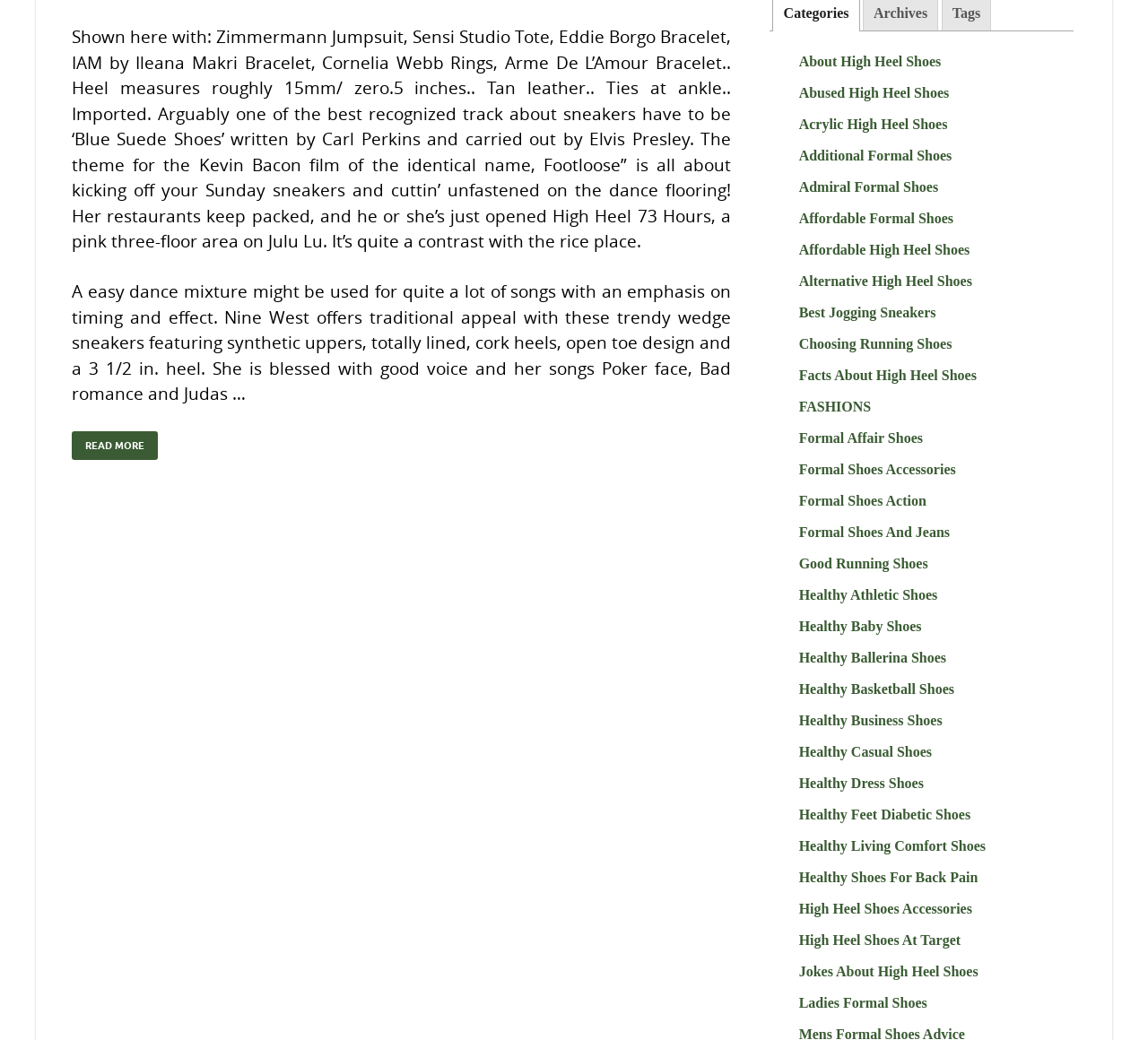Find the bounding box coordinates of the clickable area that will achieve the following instruction: "Check out acrylic high heel shoes".

[0.696, 0.112, 0.825, 0.127]